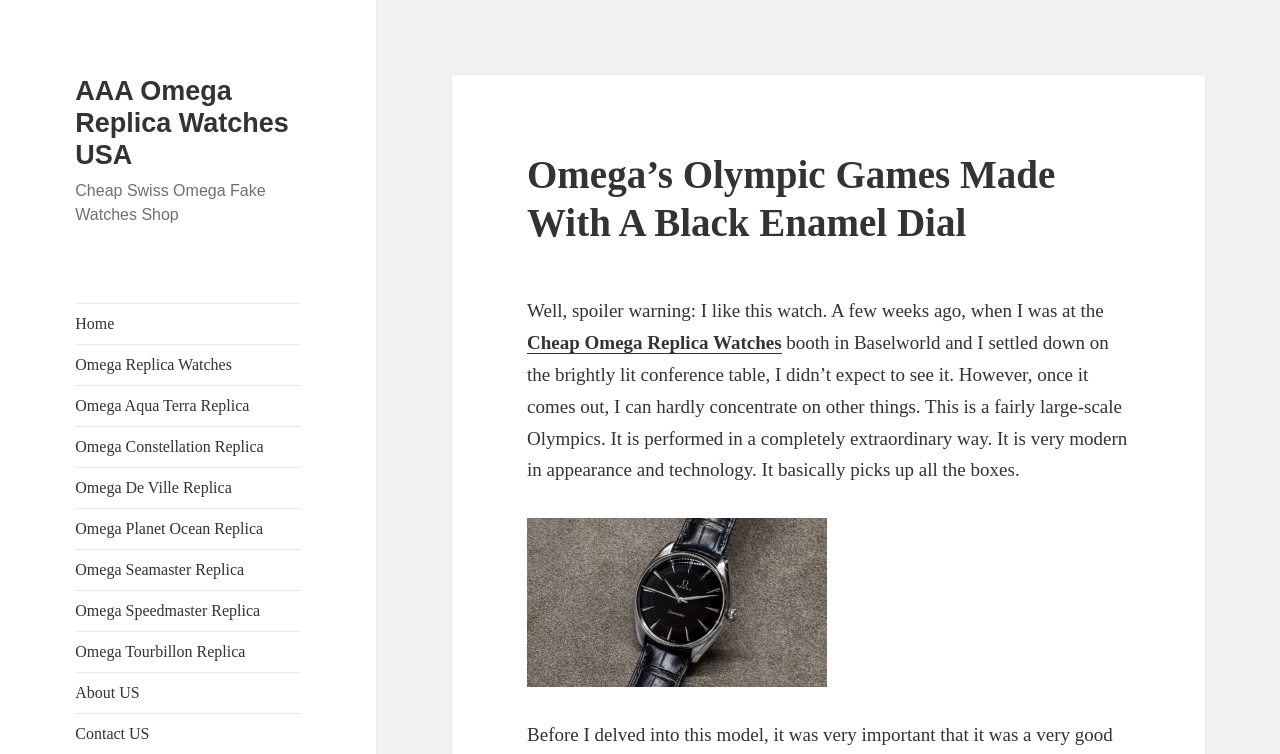Predict the bounding box of the UI element based on the description: "Facebook". The coordinates should be four float numbers between 0 and 1, formatted as [left, top, right, bottom].

None